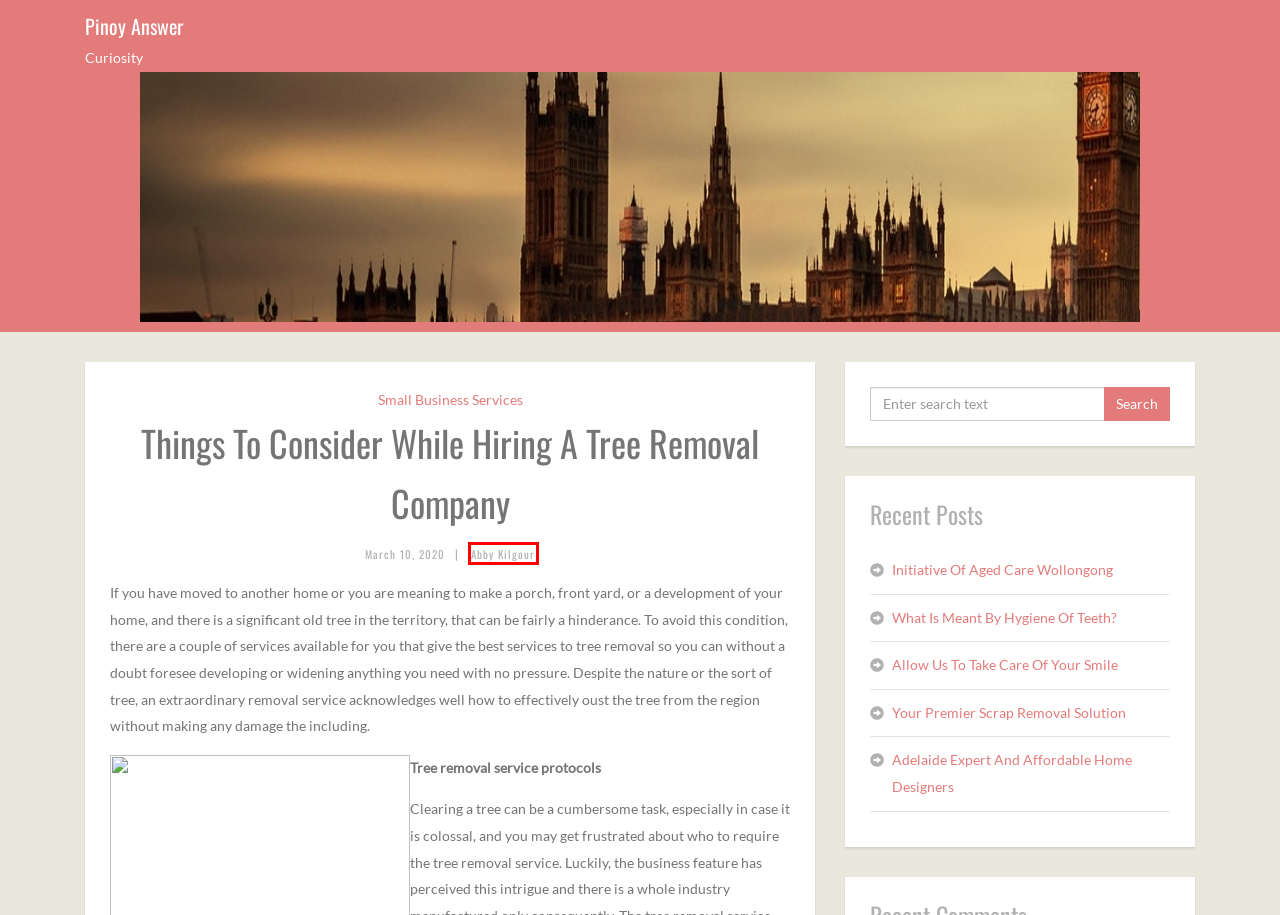You have a screenshot of a webpage with a red bounding box highlighting a UI element. Your task is to select the best webpage description that corresponds to the new webpage after clicking the element. Here are the descriptions:
A. Allow Us To Take Care Of Your Smile – Pinoy Answer
B. Small Business Services – Pinoy Answer
C. Initiative Of Aged Care Wollongong – Pinoy Answer
D. What Is Meant By Hygiene Of Teeth? – Pinoy Answer
E. Adelaide Expert And Affordable Home Designers – Pinoy Answer
F. Abby Kilgour – Pinoy Answer
G. Industrial Services – Pinoy Answer
H. Your Premier Scrap Removal Solution – Pinoy Answer

F